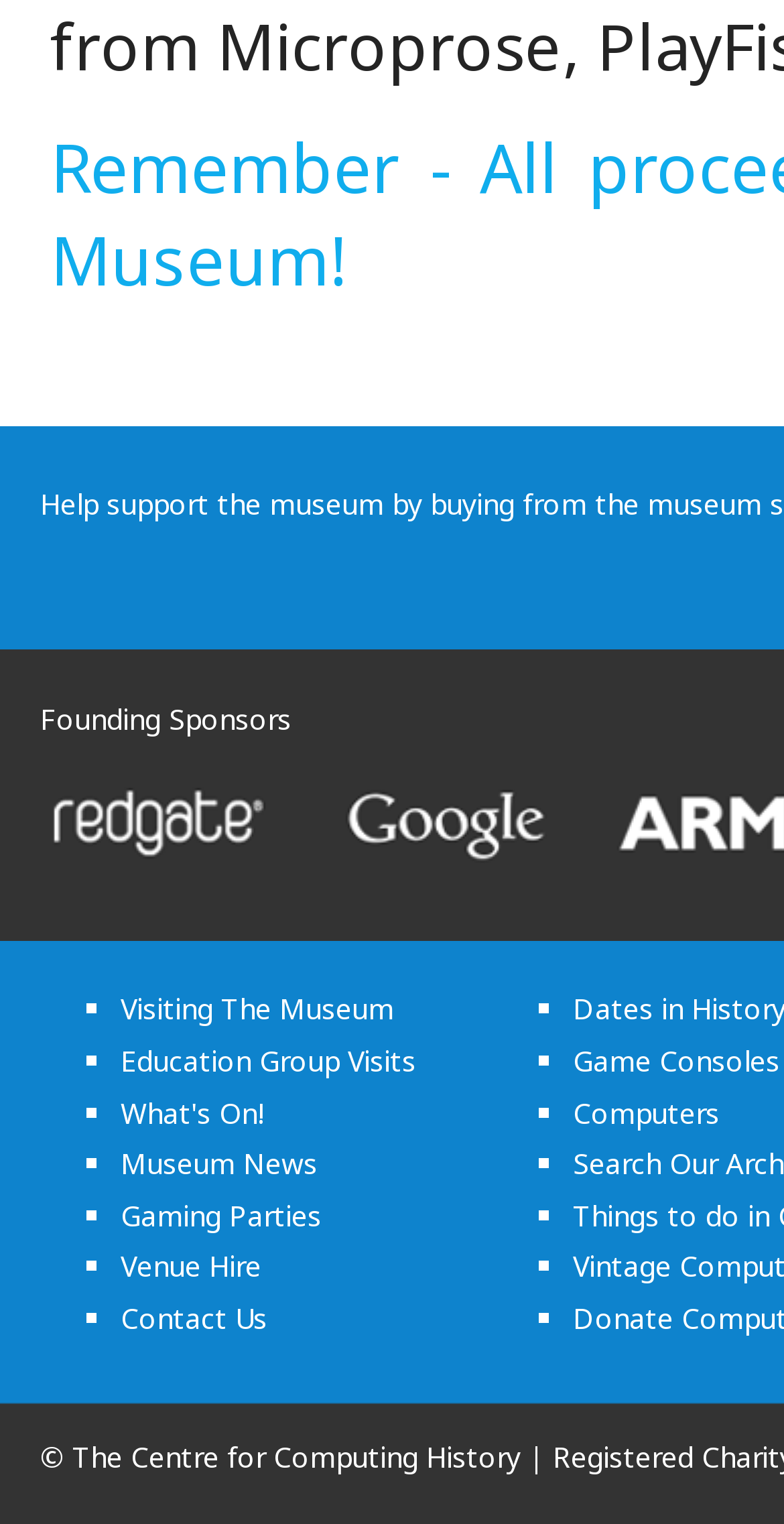Please identify the bounding box coordinates of the element I should click to complete this instruction: 'View 'What's On!' page'. The coordinates should be given as four float numbers between 0 and 1, like this: [left, top, right, bottom].

[0.154, 0.717, 0.336, 0.742]